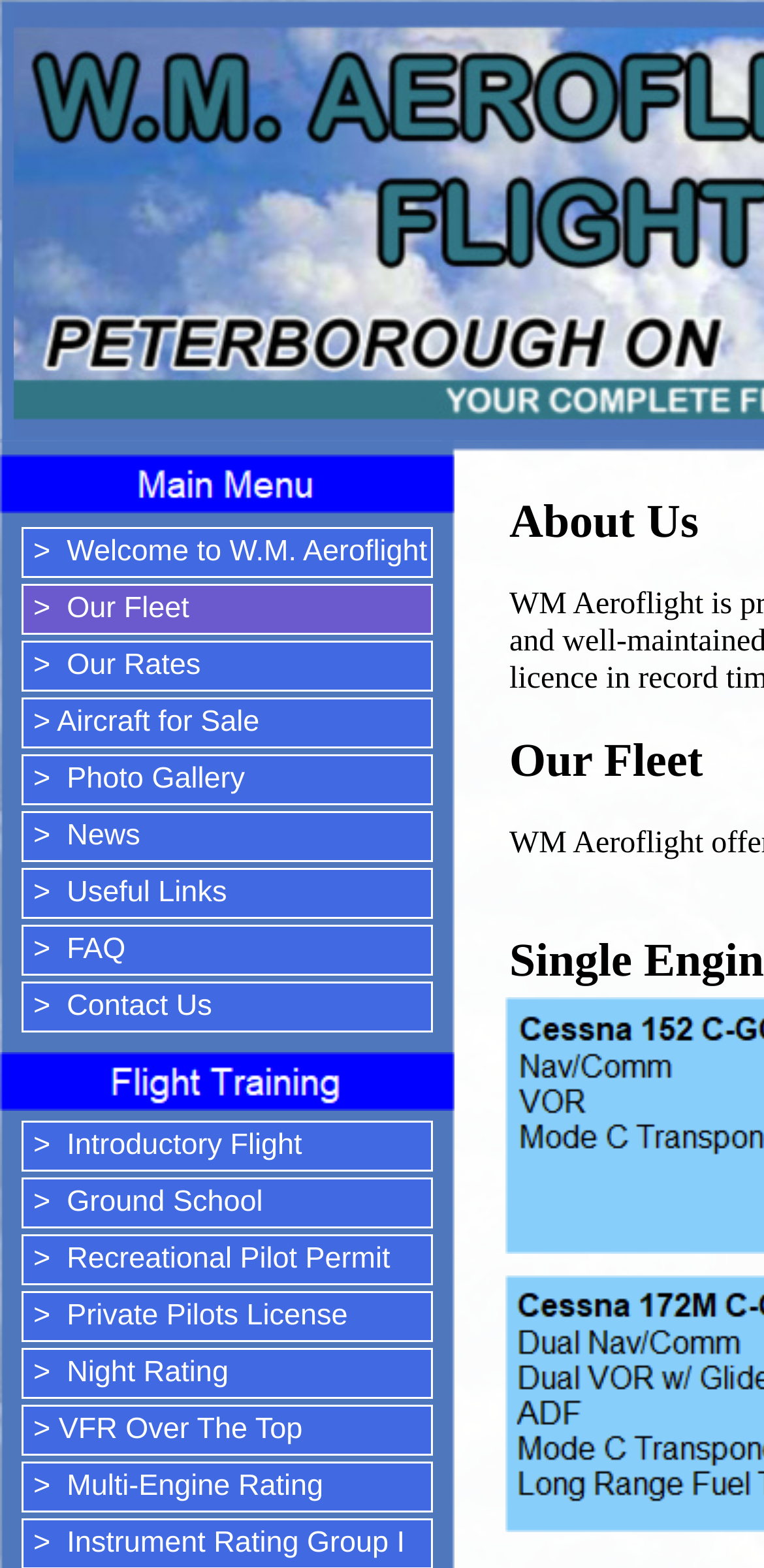Are there any static text elements on the webpage?
Look at the image and respond with a one-word or short phrase answer.

Yes